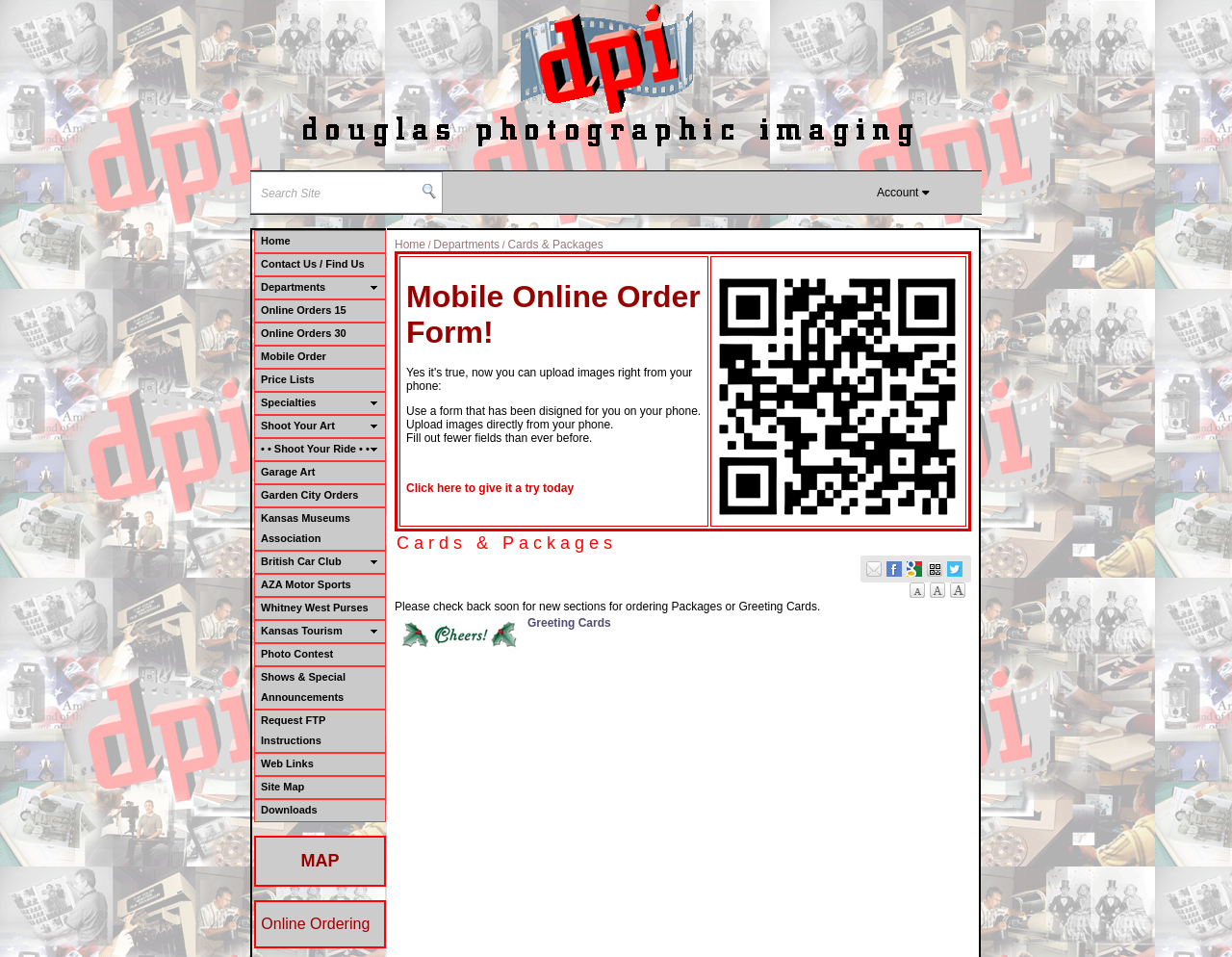Determine the bounding box coordinates of the region to click in order to accomplish the following instruction: "Order greeting cards". Provide the coordinates as four float numbers between 0 and 1, specifically [left, top, right, bottom].

[0.428, 0.644, 0.496, 0.658]